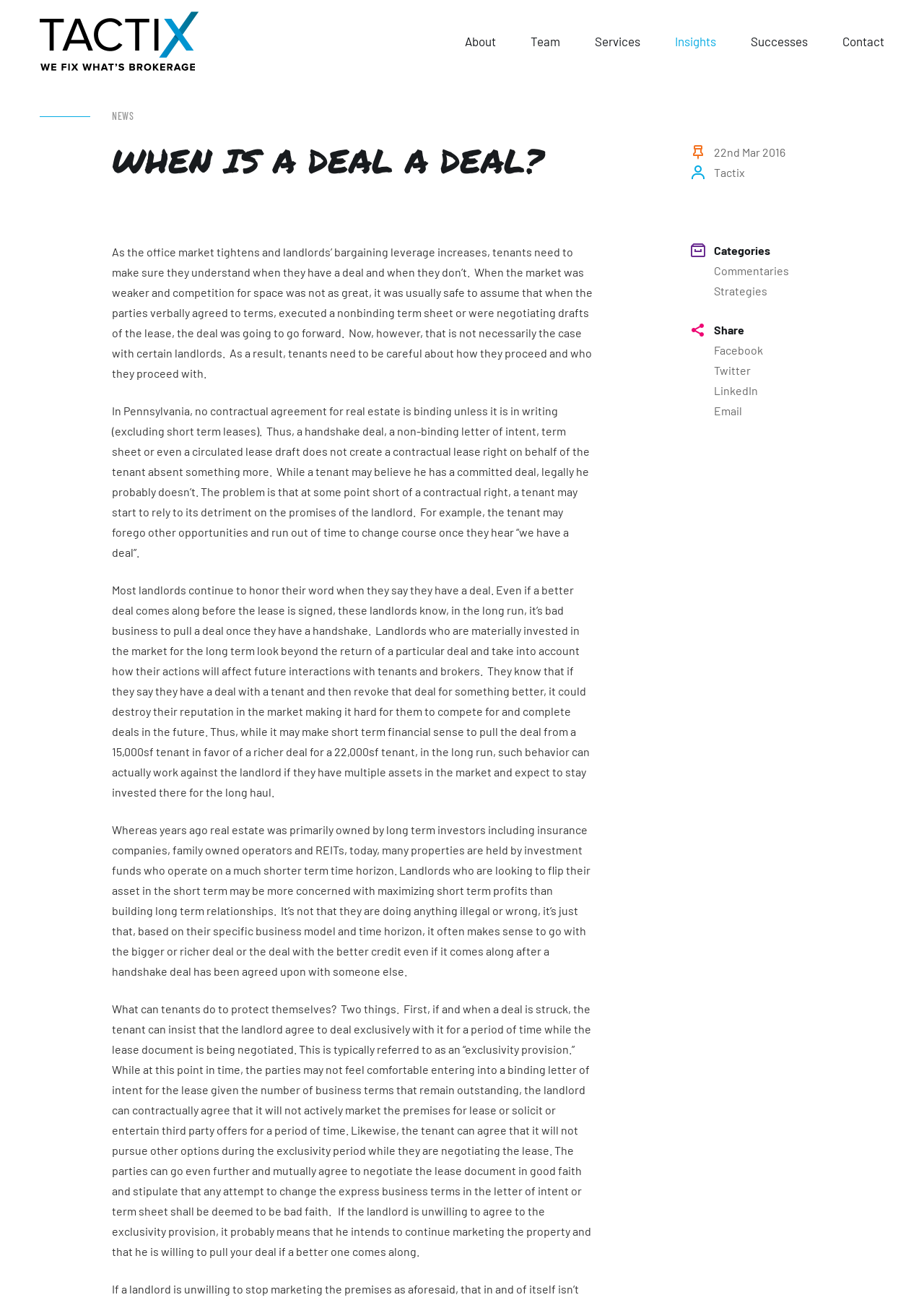Find the bounding box coordinates of the area that needs to be clicked in order to achieve the following instruction: "Click on About". The coordinates should be specified as four float numbers between 0 and 1, i.e., [left, top, right, bottom].

[0.503, 0.027, 0.537, 0.036]